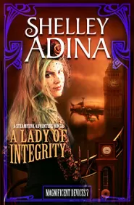What is the series name of the novel?
Please elaborate on the answer to the question with detailed information.

The series name is mentioned in the caption, stating that 'A Lady of Integrity' is part of the 'Magnificent Devices' series. This suggests that the novel is one installment in a larger collection of books.